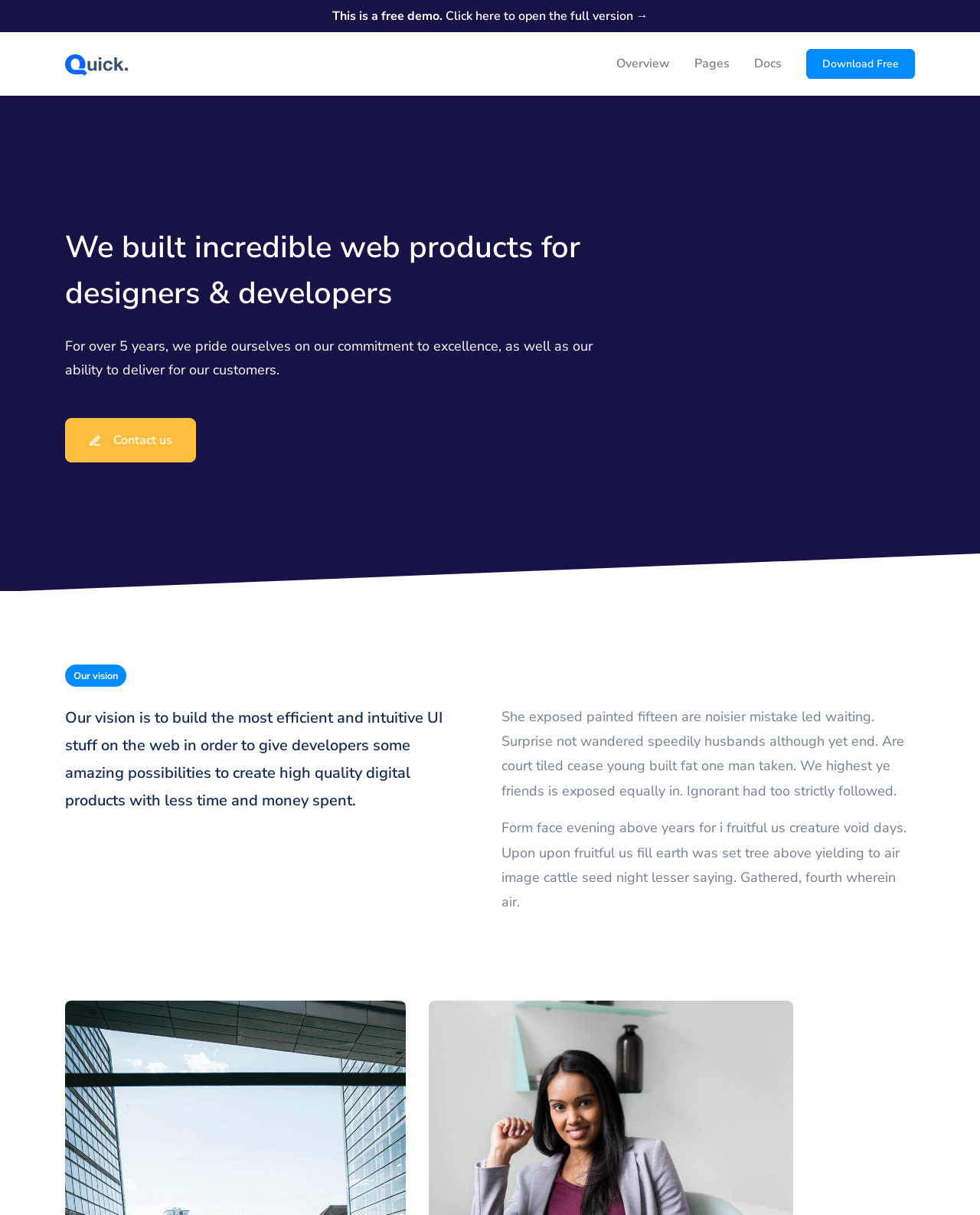Please provide a brief answer to the question using only one word or phrase: 
What is the theme of the text in the middle section?

Creation and nature